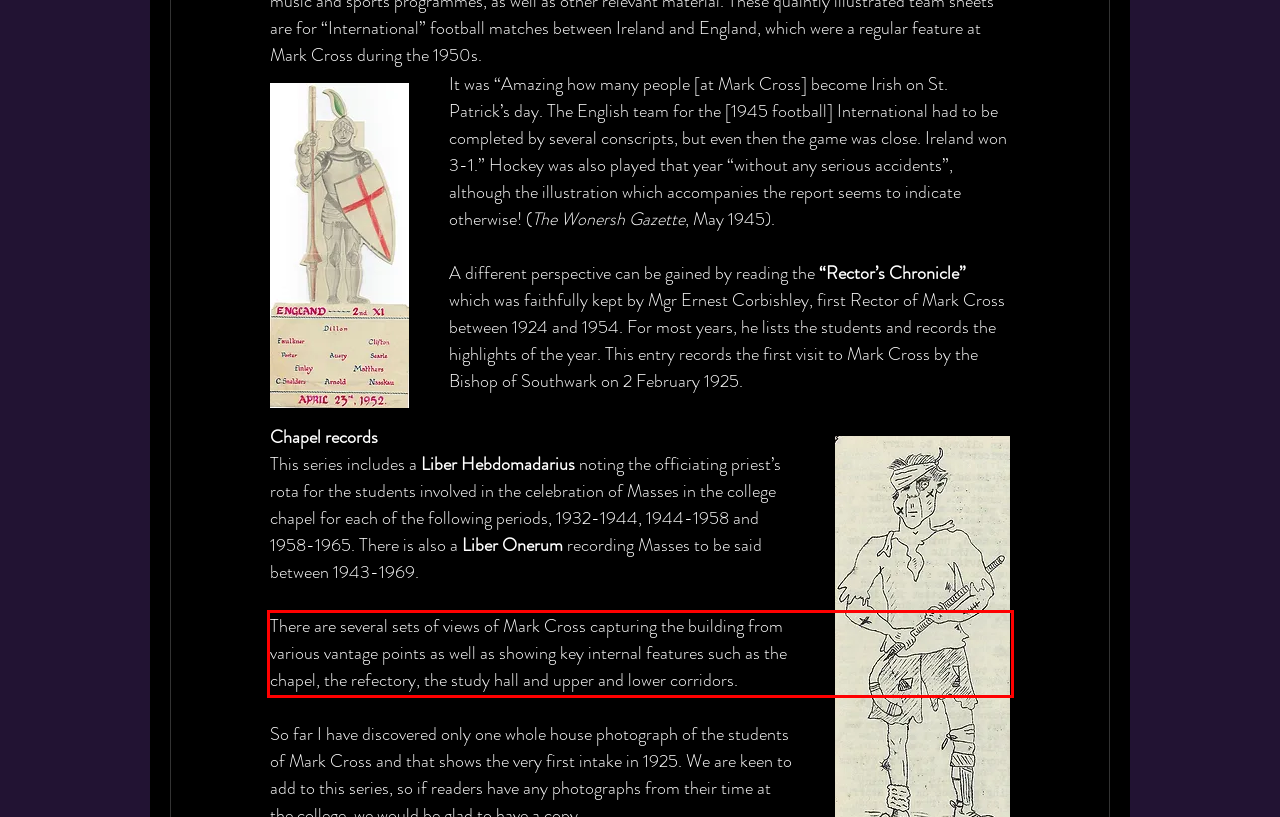You have a screenshot of a webpage with a UI element highlighted by a red bounding box. Use OCR to obtain the text within this highlighted area.

There are several sets of views of Mark Cross capturing the building from various vantage points as well as showing key internal features such as the chapel, the refectory, the study hall and upper and lower corridors.